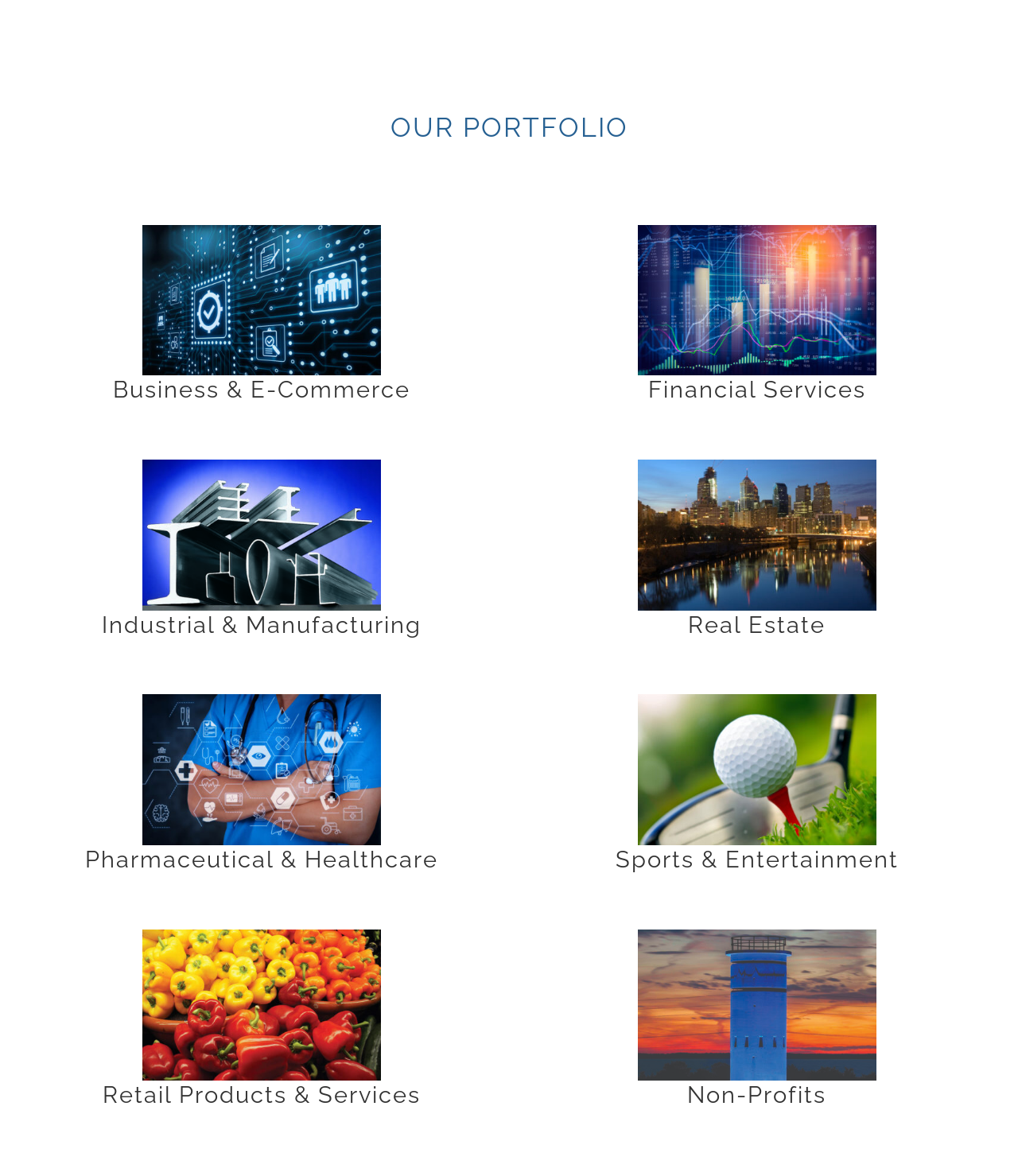Please specify the bounding box coordinates of the element that should be clicked to execute the given instruction: 'Discover real estate opportunities'. Ensure the coordinates are four float numbers between 0 and 1, expressed as [left, top, right, bottom].

[0.626, 0.389, 0.861, 0.404]